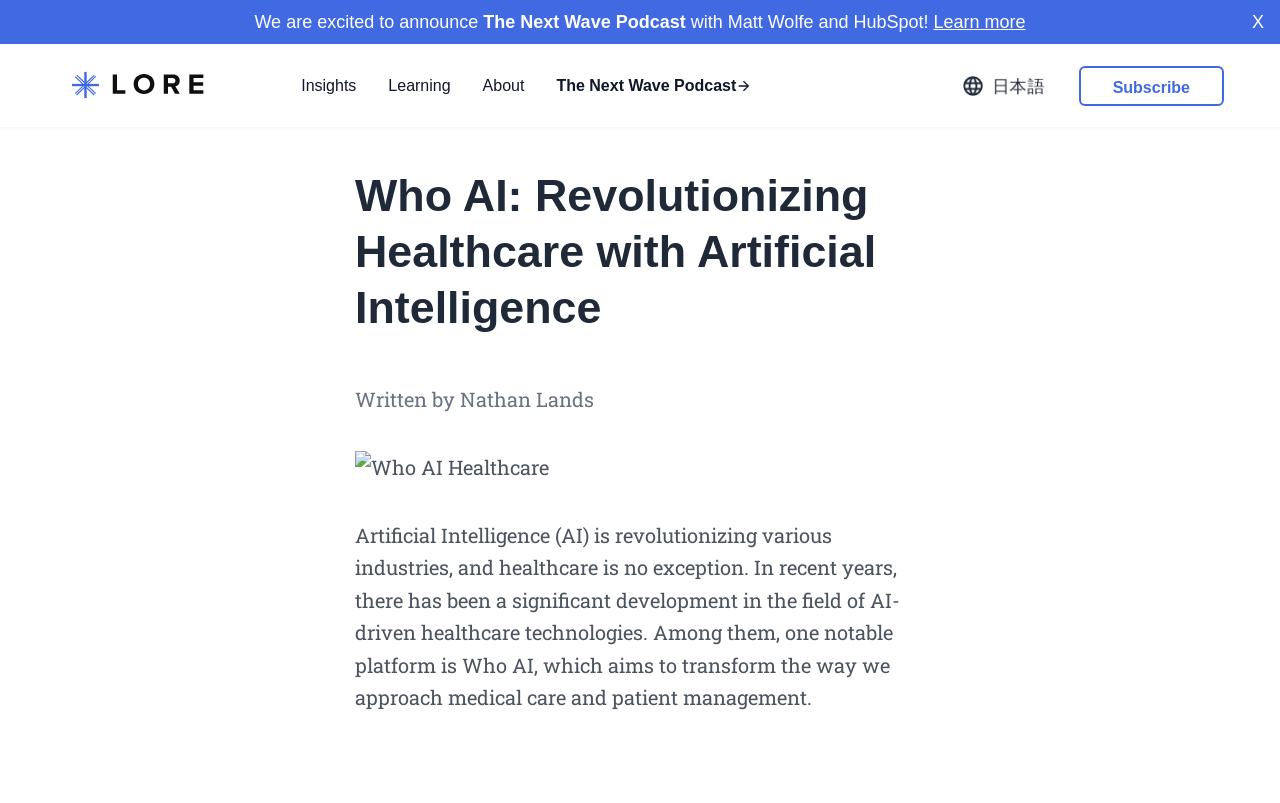Determine the bounding box coordinates for the region that must be clicked to execute the following instruction: "Search for something".

[0.337, 0.751, 0.663, 0.798]